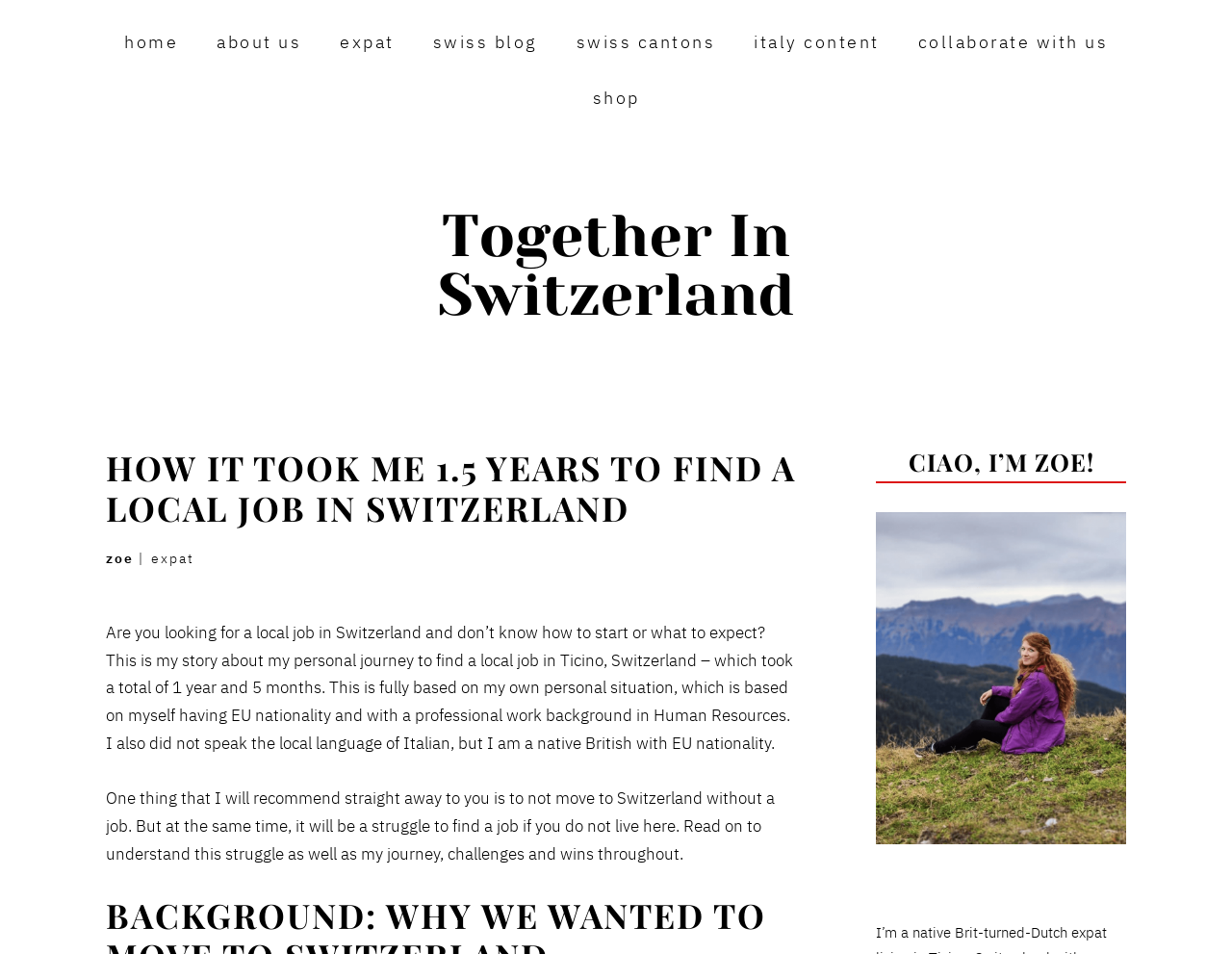What is the author's profession?
Answer the question in a detailed and comprehensive manner.

The author has a professional work background in Human Resources, which is mentioned in the text.